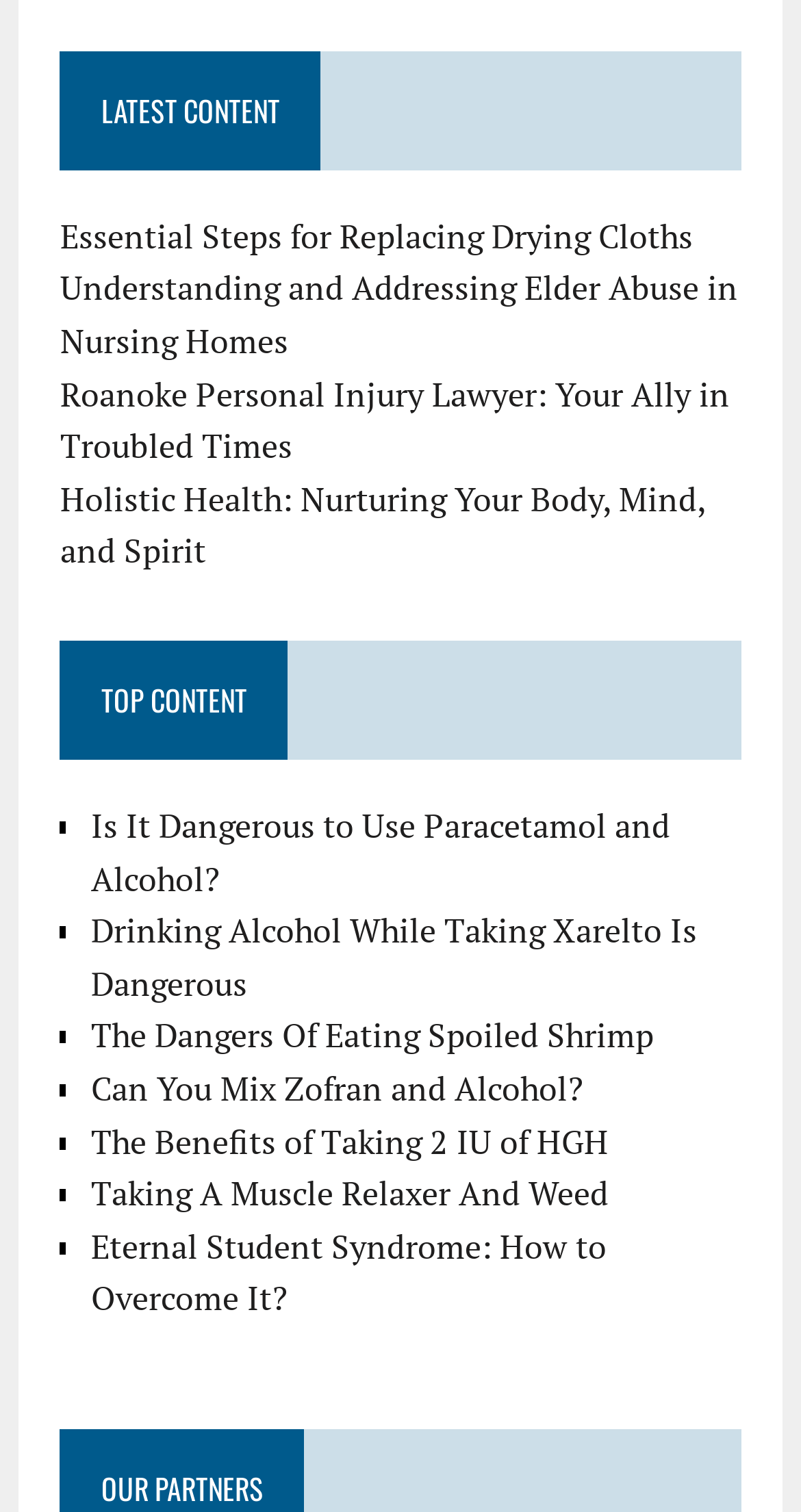Determine the bounding box coordinates of the clickable element to achieve the following action: 'Explore Holistic Health: Nurturing Your Body, Mind, and Spirit'. Provide the coordinates as four float values between 0 and 1, formatted as [left, top, right, bottom].

[0.075, 0.315, 0.88, 0.379]